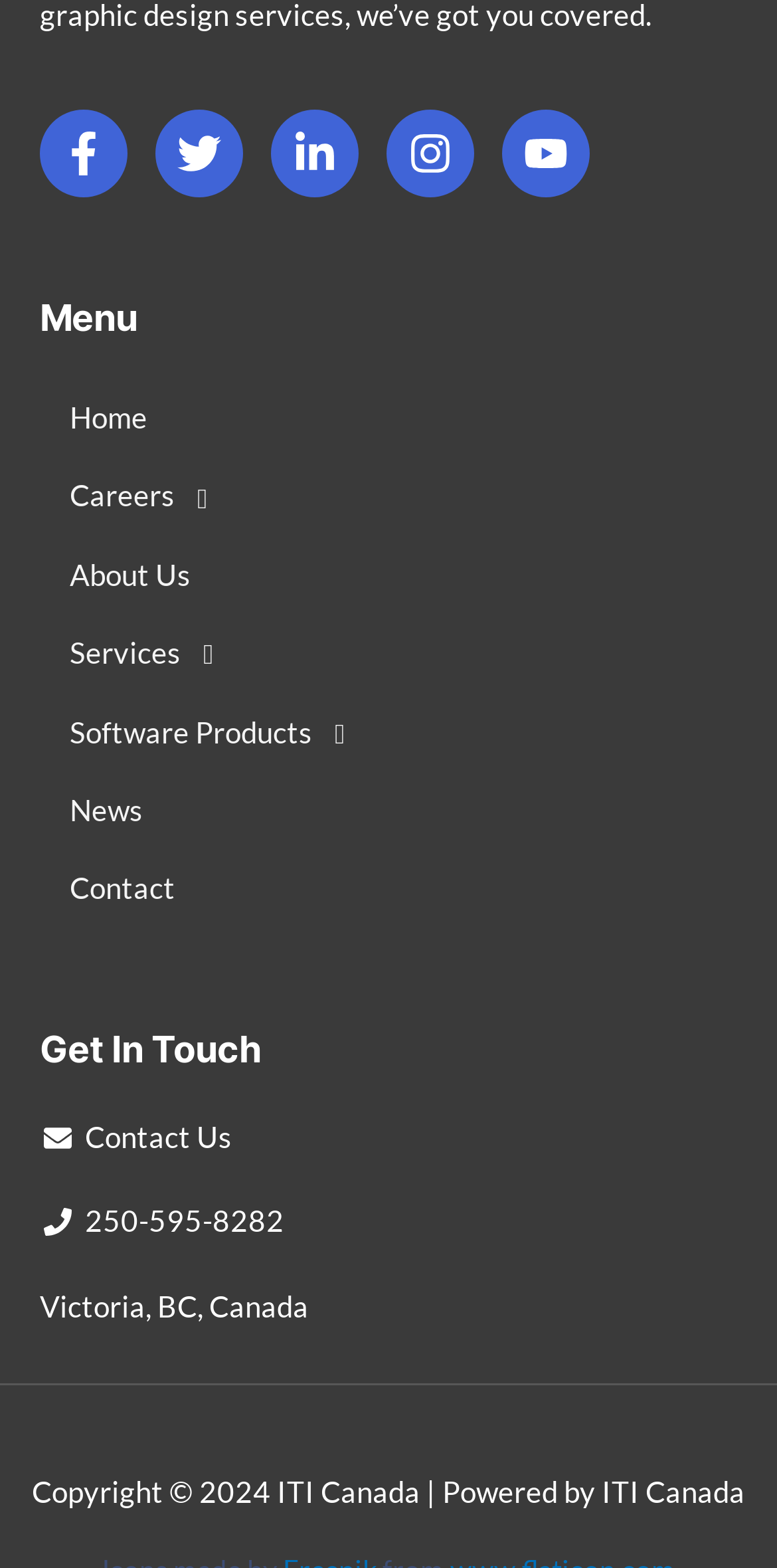Identify the bounding box coordinates of the region that needs to be clicked to carry out this instruction: "View Careers page". Provide these coordinates as four float numbers ranging from 0 to 1, i.e., [left, top, right, bottom].

[0.051, 0.292, 0.511, 0.343]